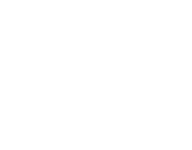Convey all the details present in the image.

The image represents a logo or emblem associated with "News Services," indicating a focus on providing in-depth coverage and insights, likely related to the world of golf. This service aims to deliver comprehensive reports on tournament highlights, player insights, and equipment updates, emphasizing a commitment to accuracy and a well-rounded perspective in sports journalism. The placement of the image within the webpage suggests it serves as a visual link to the section dedicated to news and information pertinent to golf enthusiasts and professionals alike.